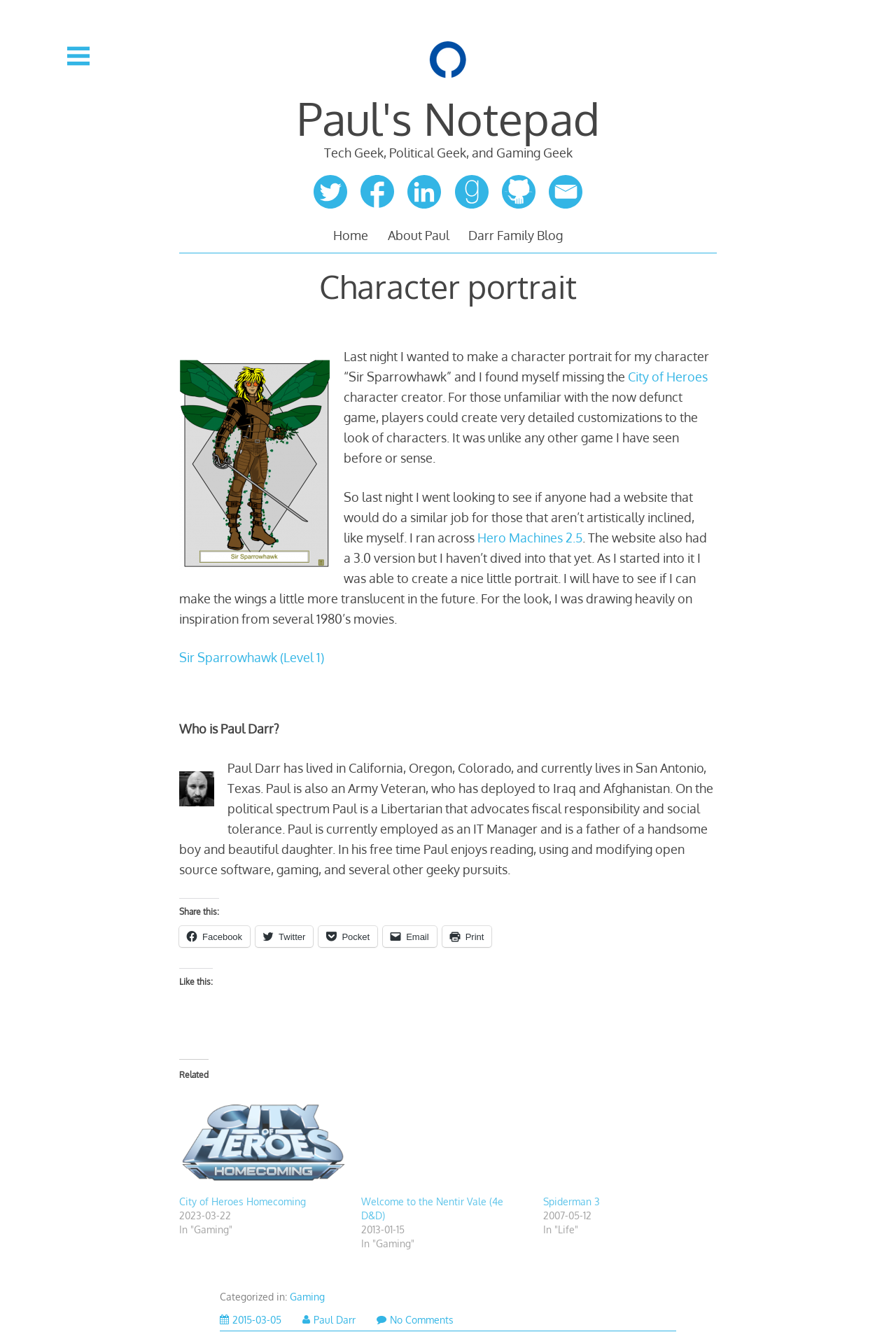Look at the image and write a detailed answer to the question: 
What is the name of the website used to create a character portrait?

The answer can be found in the article section of the webpage, where the author mentions using Hero Machines 2.5 to create a character portrait.